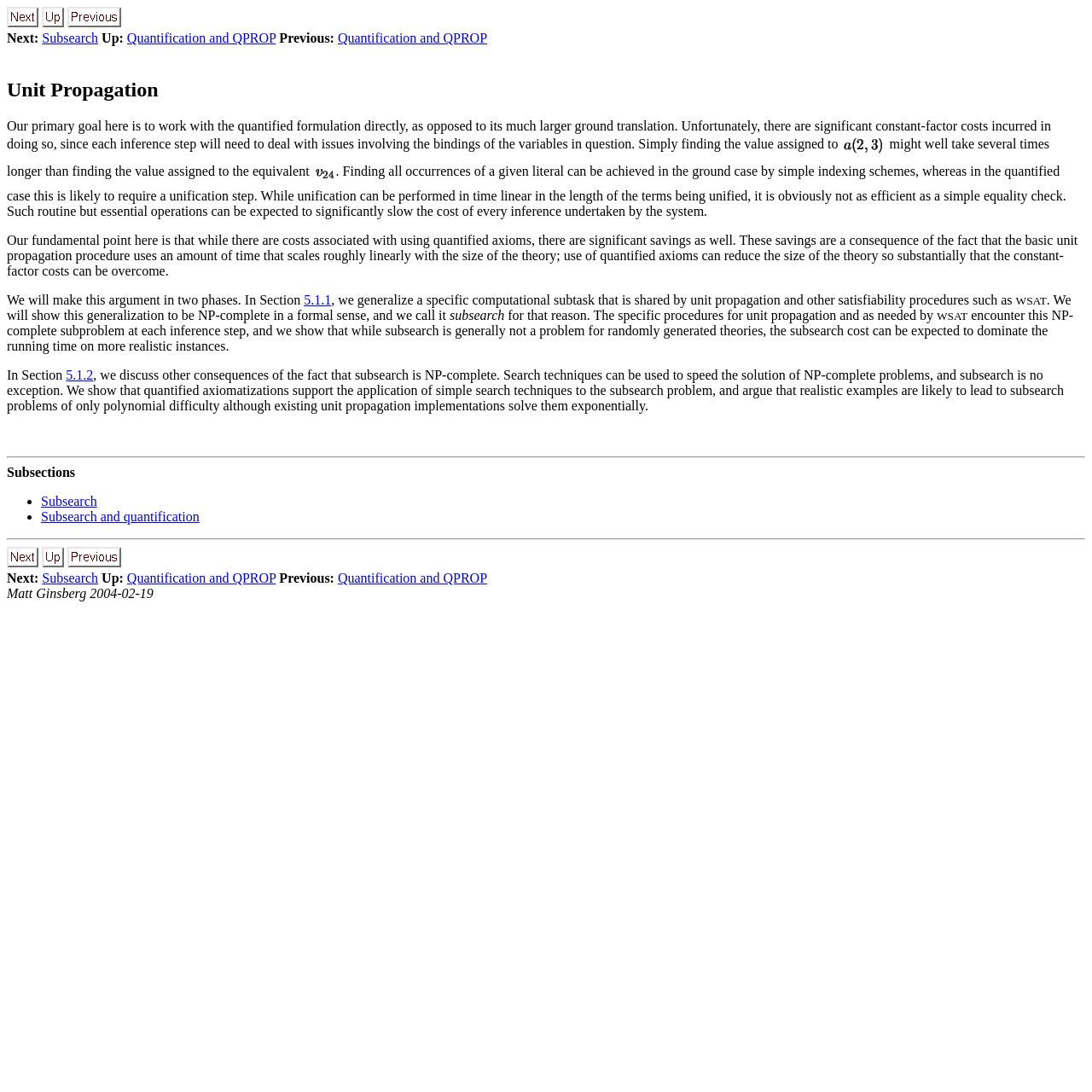Describe all the key features and sections of the webpage thoroughly.

The webpage is about "Unit Propagation" and appears to be an academic or research-oriented page. At the top, there are three navigation links: "next", "up", and "previous", each accompanied by an image. Below these links, there are several sections of text, including a heading "Unit Propagation" and a series of paragraphs discussing the topic.

The text explains that the primary goal is to work with quantified formulations directly, but this approach incurs significant constant-factor costs. It highlights the challenges of dealing with variable bindings and the importance of finding efficient solutions. The text also mentions the concept of "subsearch" and its relation to unit propagation and other satisfiability procedures.

There are several images embedded in the text, including mathematical expressions such as "$a(2,3)$" and "$v_{24}$". The text is divided into sections, with headings and subheadings, and includes links to other related topics, such as "Subsearch" and "Quantification and QPROP".

At the bottom of the page, there is a horizontal separator, followed by a section titled "Subsections" with a list of bullet points, each linking to a related topic. Another horizontal separator separates this section from the final section, which contains the navigation links again, along with some metadata, including the author's name and date, "Matt Ginsberg 2004-02-19".